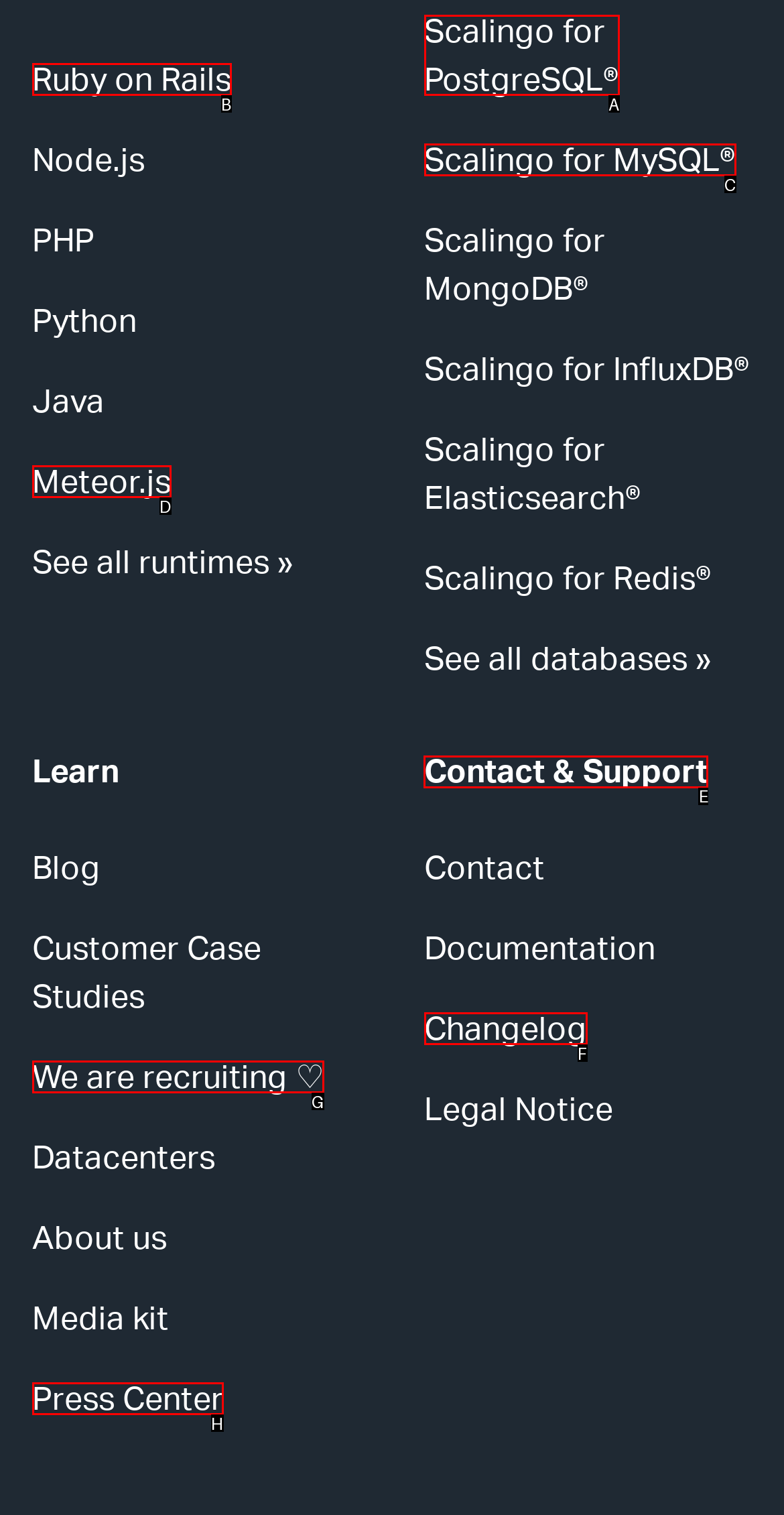Determine which option you need to click to execute the following task: Contact the support team. Provide your answer as a single letter.

E